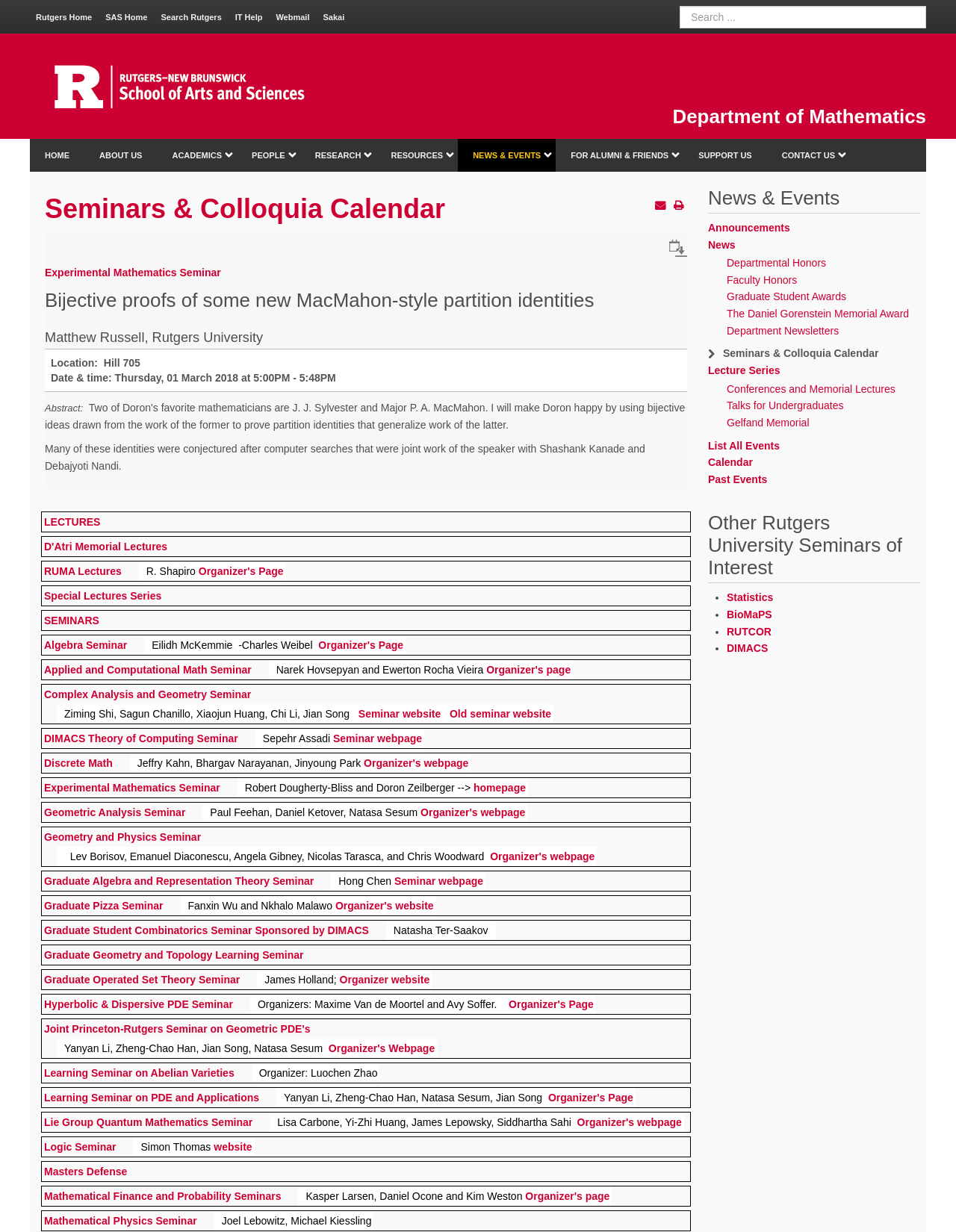Generate a comprehensive description of the webpage.

The webpage is about the Department of Mathematics at Rutgers, The State University of New Jersey. At the top, there is a navigation menu with links to Rutgers Home, SAS Home, Search Rutgers, IT Help, Webmail, and Sakai. Below this menu, there is a search box and a link to Desktop Search.

On the left side, there is a Rutgers banner image, and below it, there is a main navigation menu with links to HOME, ABOUT US, ACADEMICS, PEOPLE, RESEARCH, RESOURCES, NEWS & EVENTS, FOR ALUMNI & FRIENDS, and SUPPORT US.

The main content of the webpage is about a seminar titled "Bijective proofs of some new MacMahon-style partition identities" by Matthew Russell from Rutgers University. The seminar details include the location, date, and time, as well as an abstract of the talk.

Below the seminar details, there are links to various lecture series, including LECTURES, D'Atri Memorial Lectures, RUMA Lectures, and Special Lectures Series. There are also links to different seminars, including Algebra Seminar, Applied and Computational Math Seminar, Complex Analysis and Geometry Seminar, and many others. Each seminar link is accompanied by the names of the organizers and sometimes a link to the seminar webpage or organizer's page.

Overall, the webpage provides information about the Department of Mathematics at Rutgers, including its seminars, lectures, and research activities.